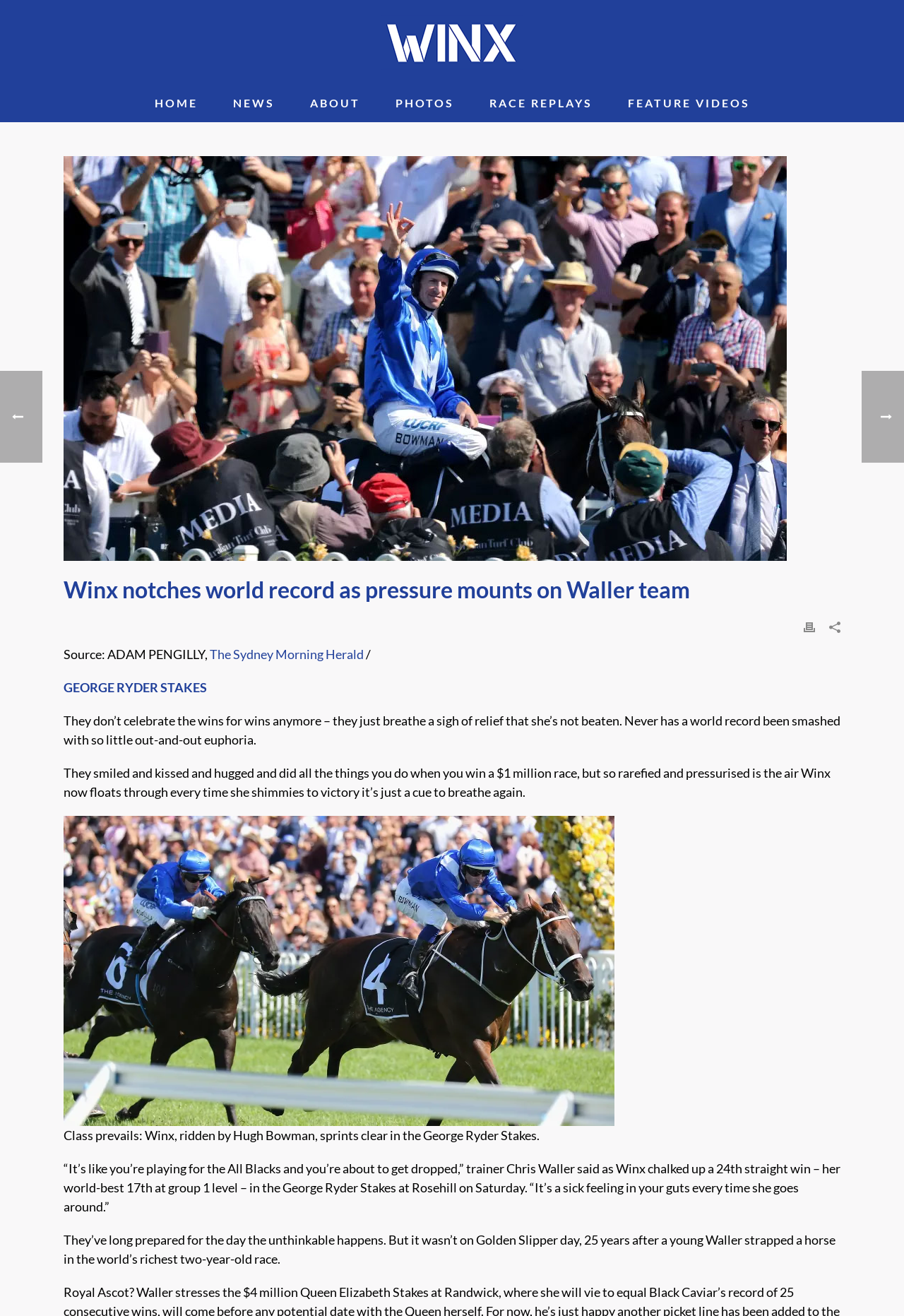Find the bounding box coordinates for the area that should be clicked to accomplish the instruction: "Visit the official website of Winx the Horse".

[0.422, 0.0, 0.578, 0.064]